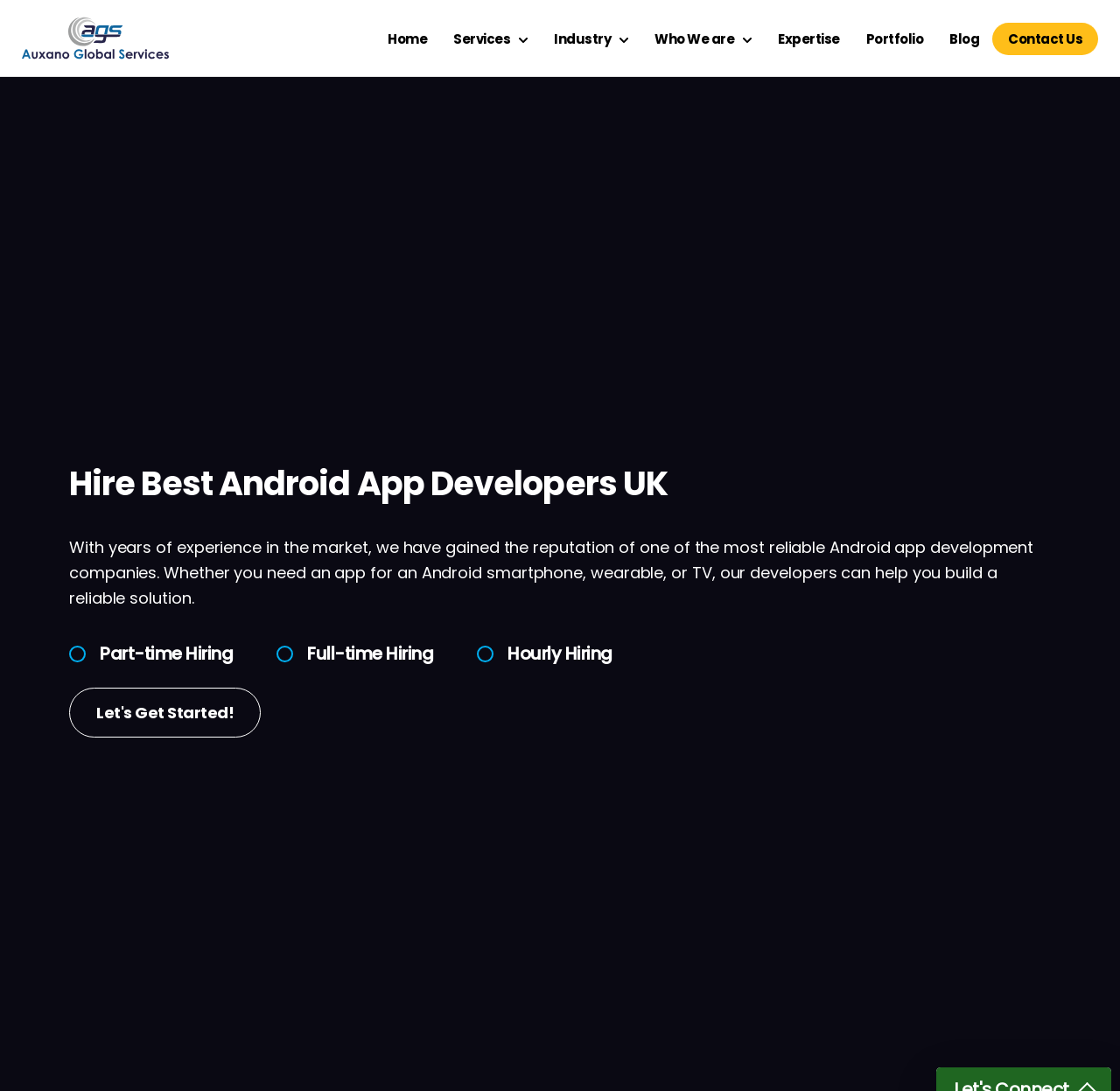What is the call-to-action on the webpage?
Can you offer a detailed and complete answer to this question?

The webpage has a call-to-action button or link that says 'Let's Get Started!' which is likely to initiate the process of hiring Android app developers or learning more about the company's services.